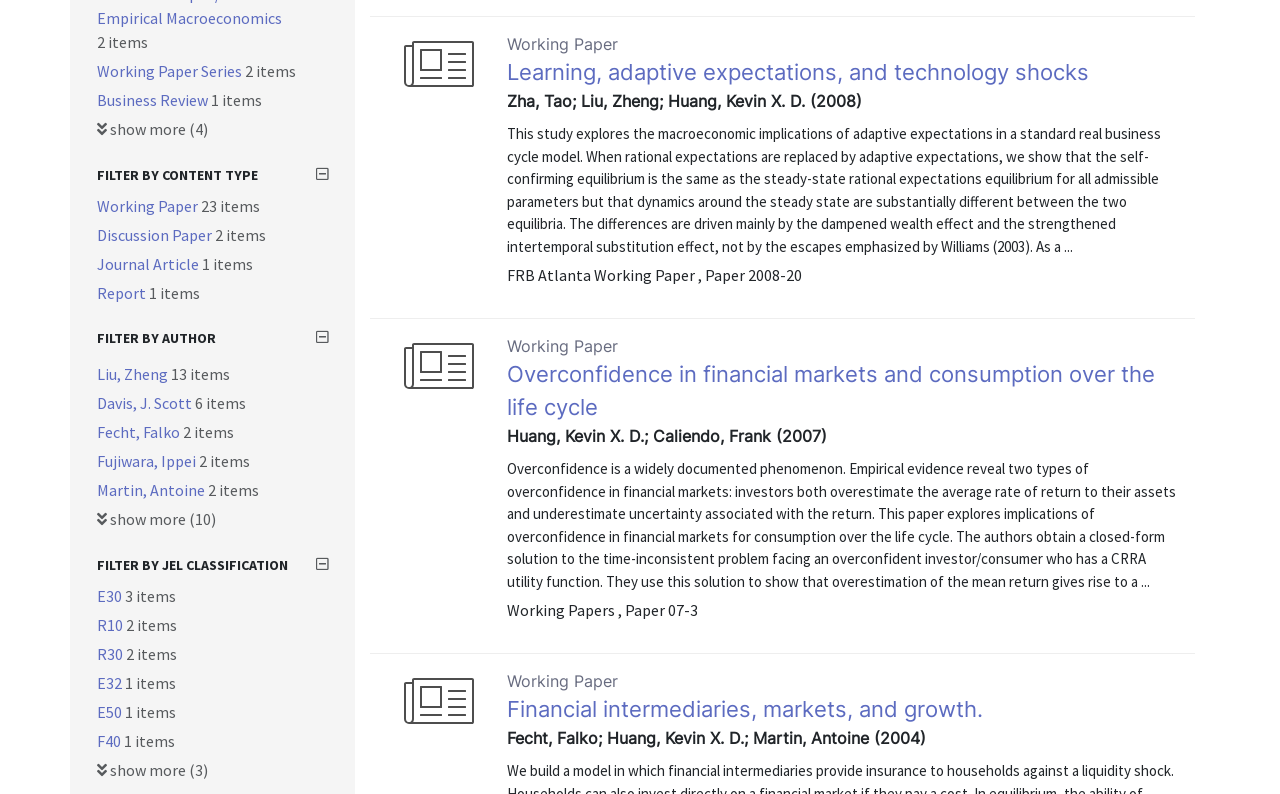Provide your answer in one word or a succinct phrase for the question: 
What is the title of the first working paper?

Learning, adaptive expectations, and technology shocks